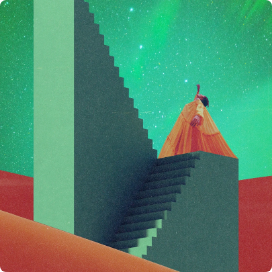What is the woman's pose in the image?
Please answer the question as detailed as possible.

The woman's pose in the image is one of reaching toward the sky, embodying the theme of striving for dreams and exploring new heights, conveying a sense of ambition and aspiration.